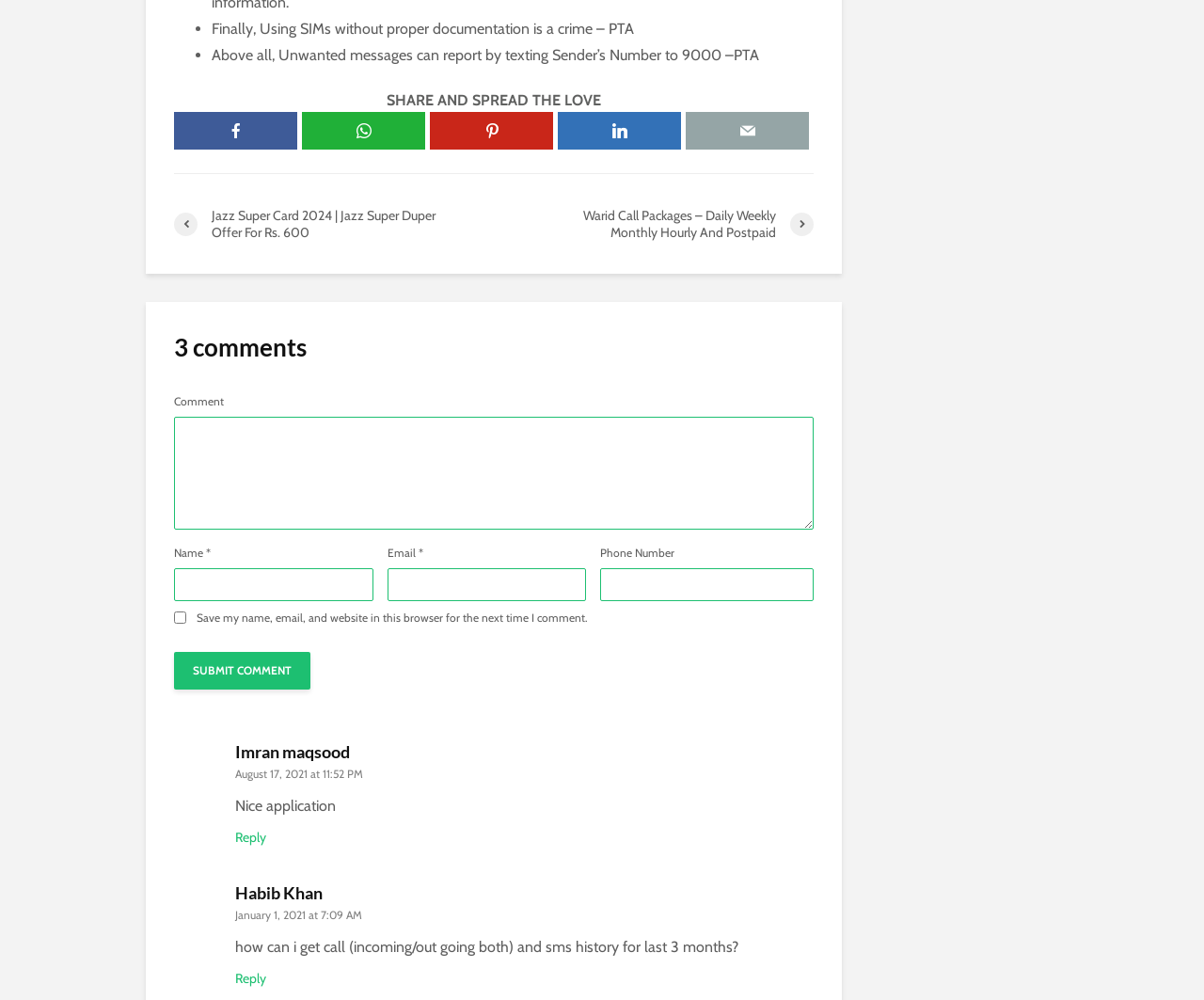Please specify the bounding box coordinates for the clickable region that will help you carry out the instruction: "Read the article about planetary gearboxes as a compact alternative to pinion-and-gear reducers".

None